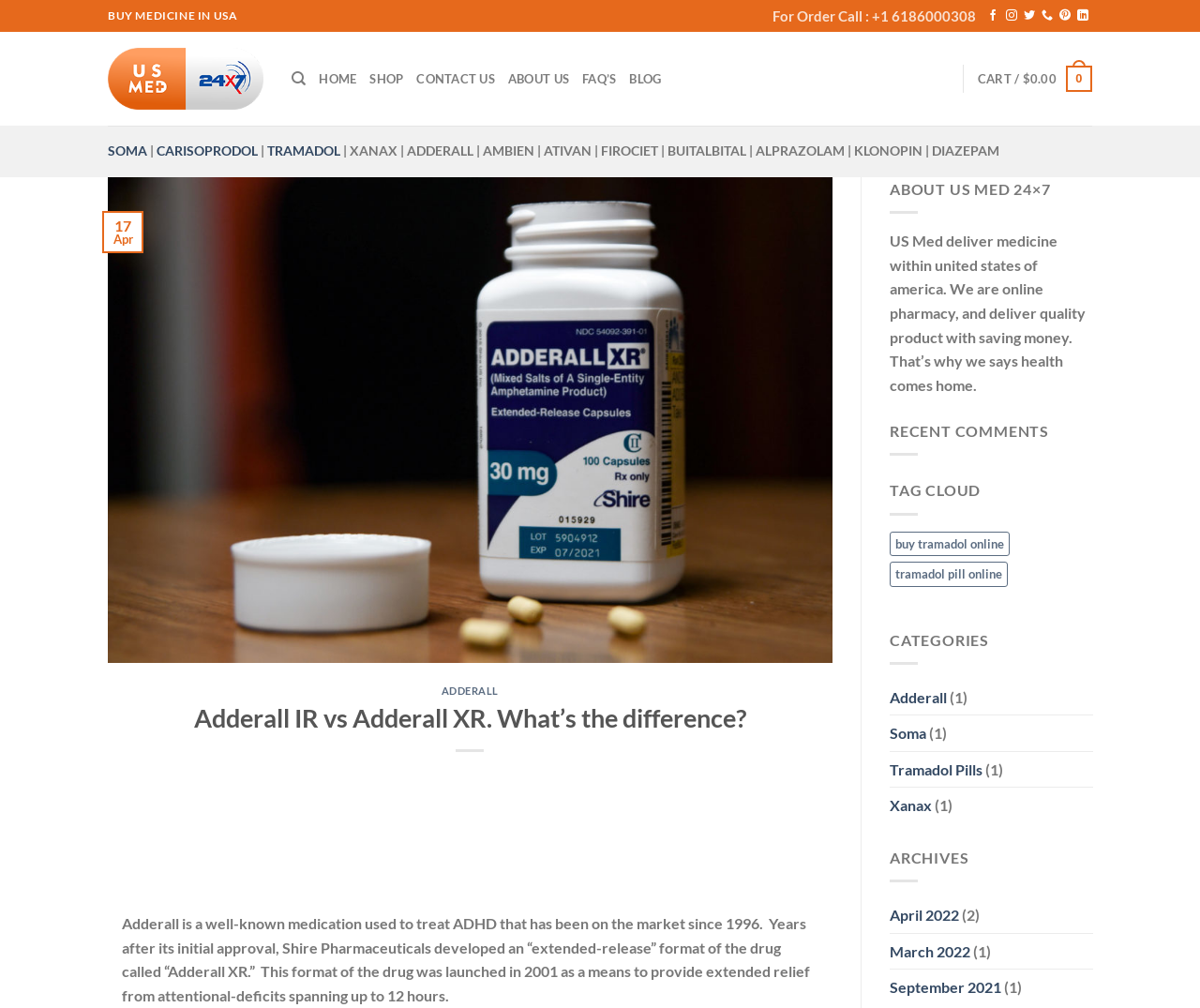Specify the bounding box coordinates of the element's area that should be clicked to execute the given instruction: "Click on 'Buy Tramadol USA Overnight Fast'". The coordinates should be four float numbers between 0 and 1, i.e., [left, top, right, bottom].

[0.09, 0.047, 0.22, 0.109]